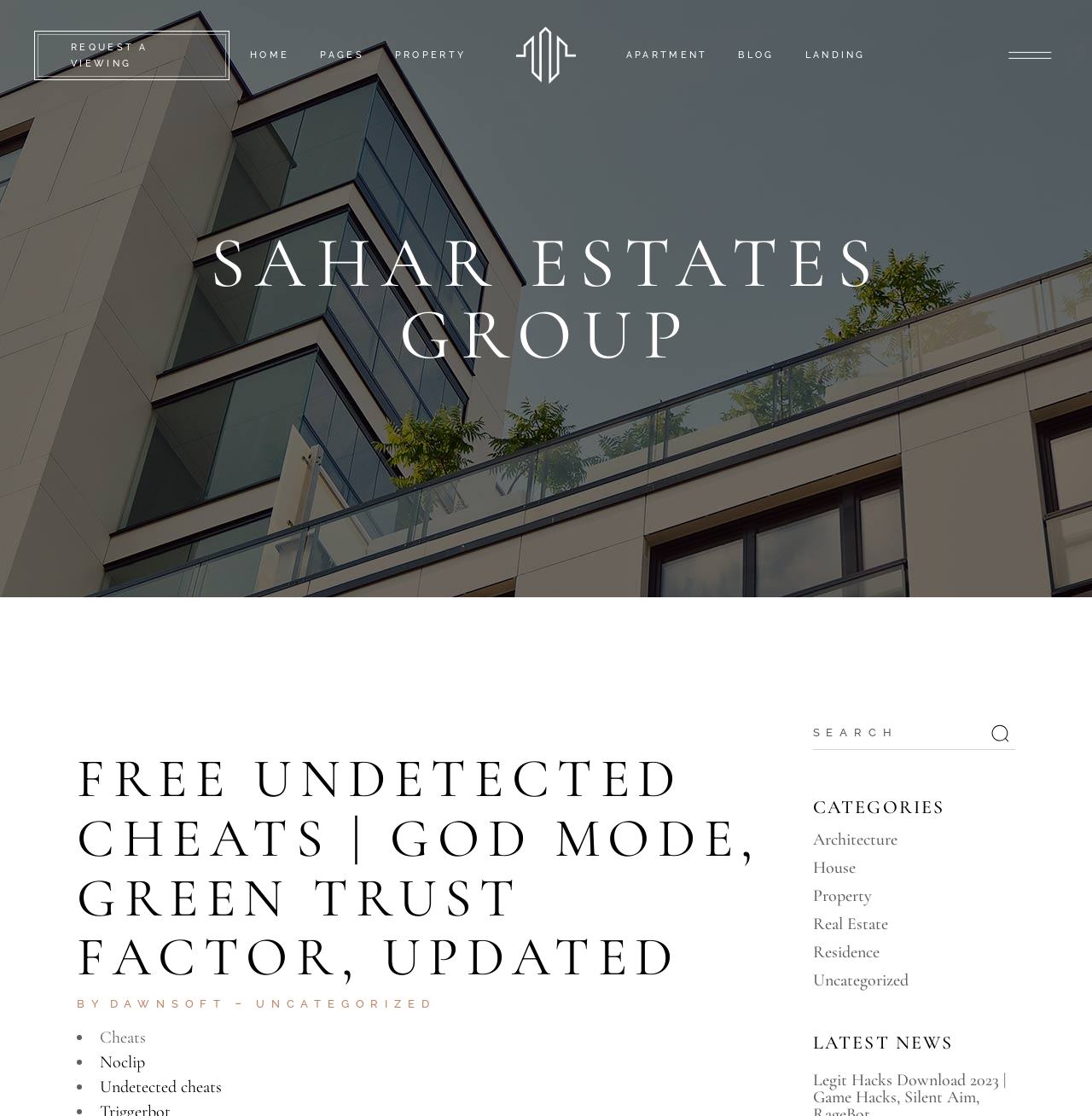Please identify the bounding box coordinates of the region to click in order to complete the given instruction: "View the ABOUT US page". The coordinates should be four float numbers between 0 and 1, i.e., [left, top, right, bottom].

[0.293, 0.128, 0.461, 0.145]